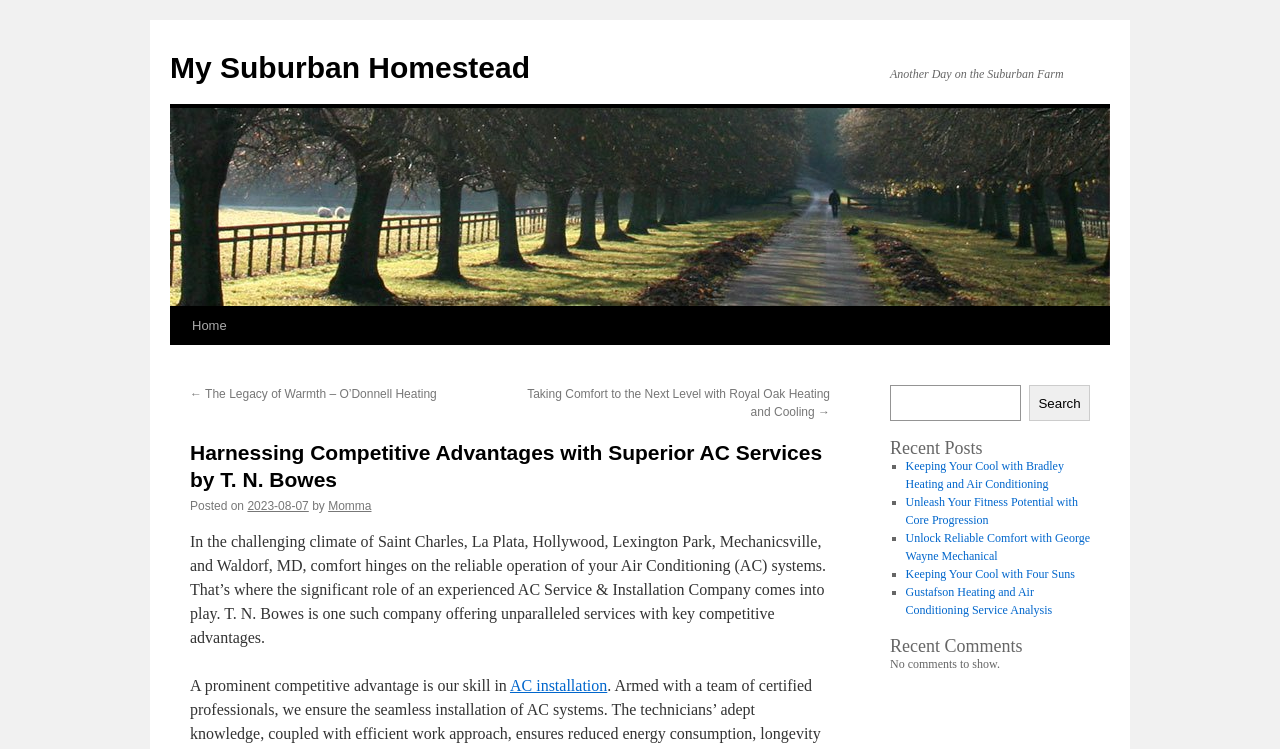Please identify the bounding box coordinates of the clickable area that will allow you to execute the instruction: "Click on the 'Home' link".

[0.142, 0.41, 0.185, 0.461]